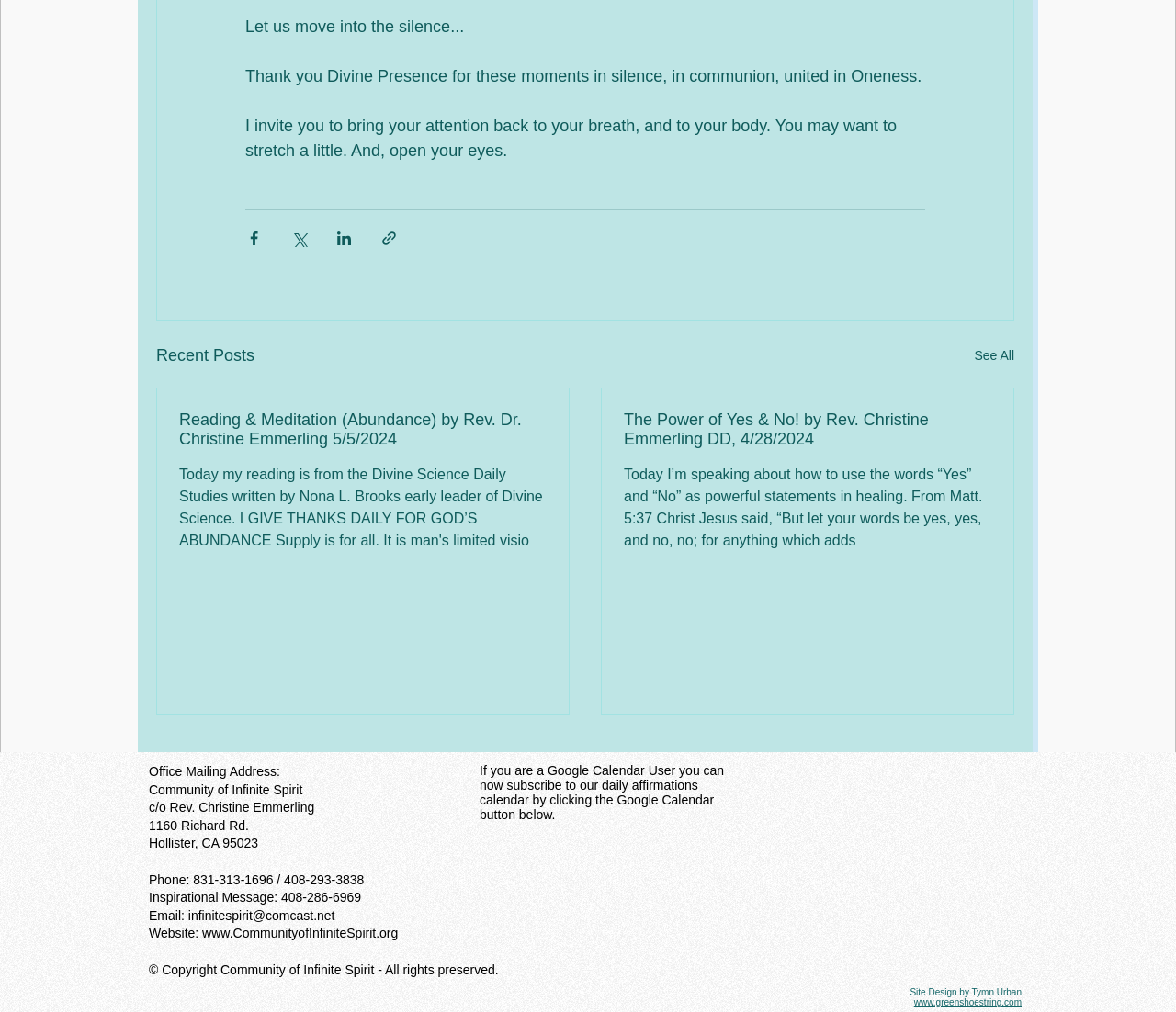Locate the bounding box coordinates of the element that should be clicked to execute the following instruction: "Check the office mailing address".

[0.127, 0.755, 0.238, 0.77]